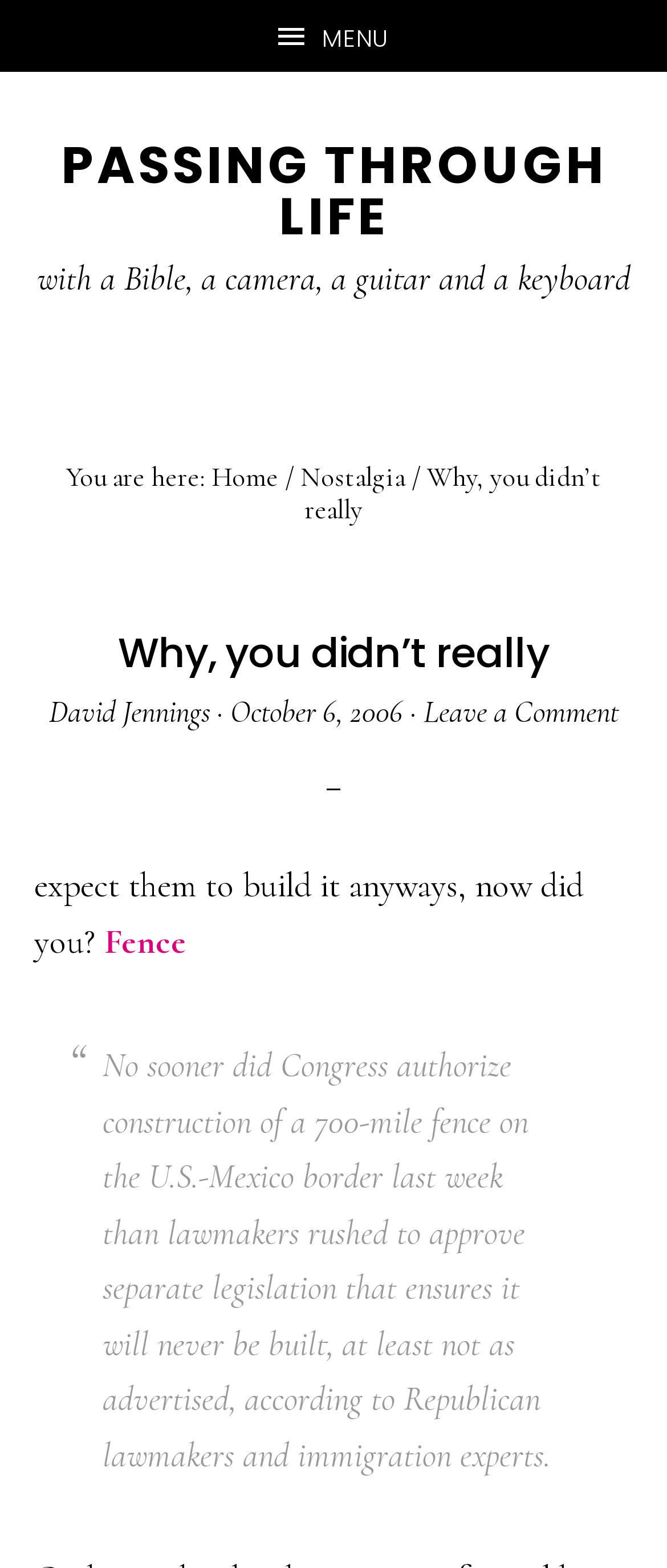Using the information in the image, give a comprehensive answer to the question: 
What is the topic of the current post?

I determined the answer by looking at the link element with the text 'Fence' which is likely to be the topic of the current post.